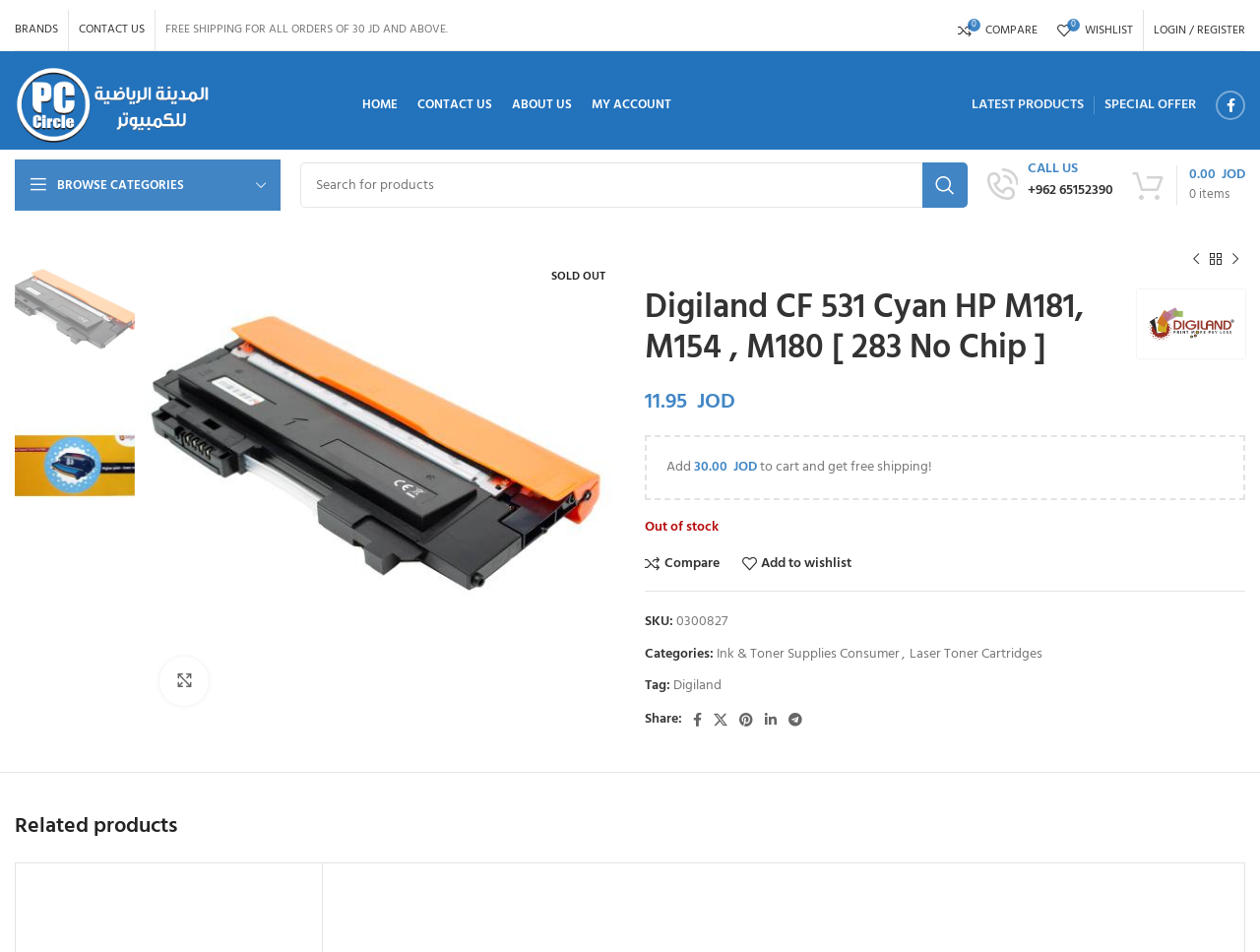Reply to the question with a single word or phrase:
What is the brand of the product?

Digiland